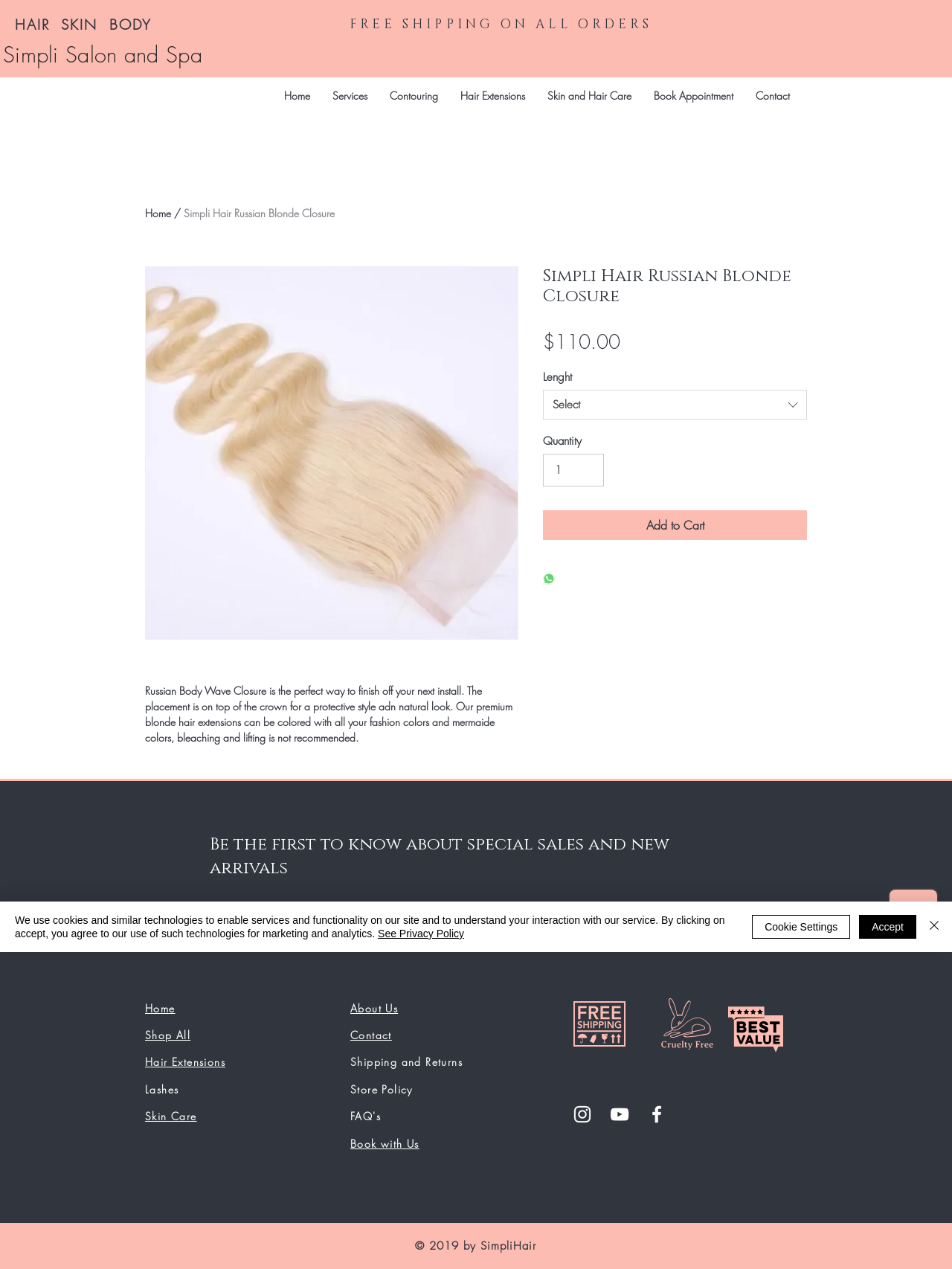Write a detailed summary of the webpage.

This webpage is about Simpli Hair Russian Blonde Closure, a hair extension product. At the top, there is a navigation menu with links to "Home", "Services", "Contouring", "Hair Extensions", "Skin and Hair Care", "Book Appointment", and "Contact". Below the navigation menu, there is a slideshow with a COVID-19 update message.

The main content of the page is an article about the Russian Body Wave Closure product. It features an image of the product, along with a description that reads, "Russian Body Wave Closure is the perfect way to finish off your next install. The placement is on top of the crown for a protective style and natural look. Our premium blonde hair extensions can be colored with all your fashion colors and mermaid colors, bleaching and lifting is not recommended." The product's price, $110.00, is displayed below the description.

There are also options to select the length and quantity of the product, as well as an "Add to Cart" button and a "Share on WhatsApp" button. On the right side of the page, there is a cart icon with a "0 items" label.

At the bottom of the page, there are links to various sections of the website, including "Home", "Shop All", "Hair Extensions", "Lashes", "Skin Care", "About Us", "Contact", "Shipping and Returns", "Store Policy", "FAQ's", and "Book with Us". There is also a social media bar with links to Instagram, YouTube, and Facebook.

A copyright notice, "© 2019 by SimpliHair", is displayed at the very bottom of the page. Additionally, there is a cookie policy alert that appears in the middle of the page, with options to "Accept", "Cookie Settings", or "Close".